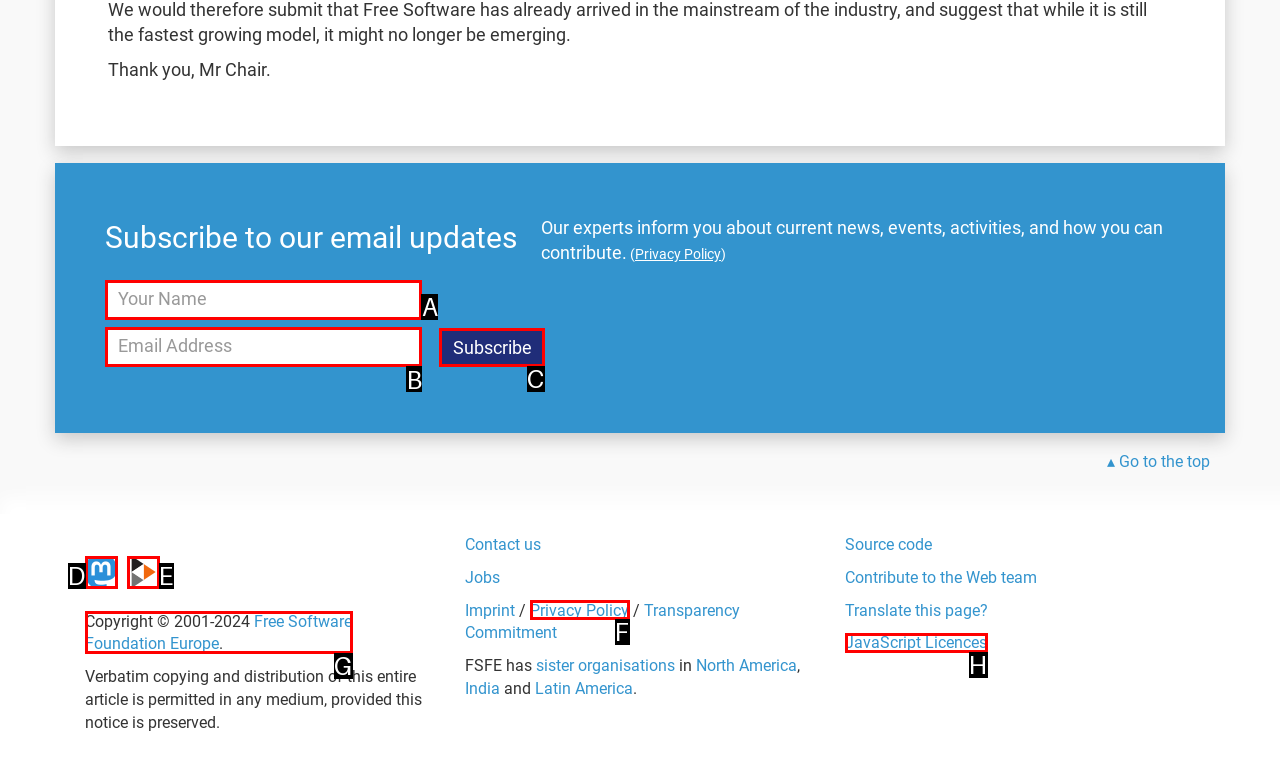Tell me the letter of the UI element to click in order to accomplish the following task: Click on the 'Music' link
Answer with the letter of the chosen option from the given choices directly.

None